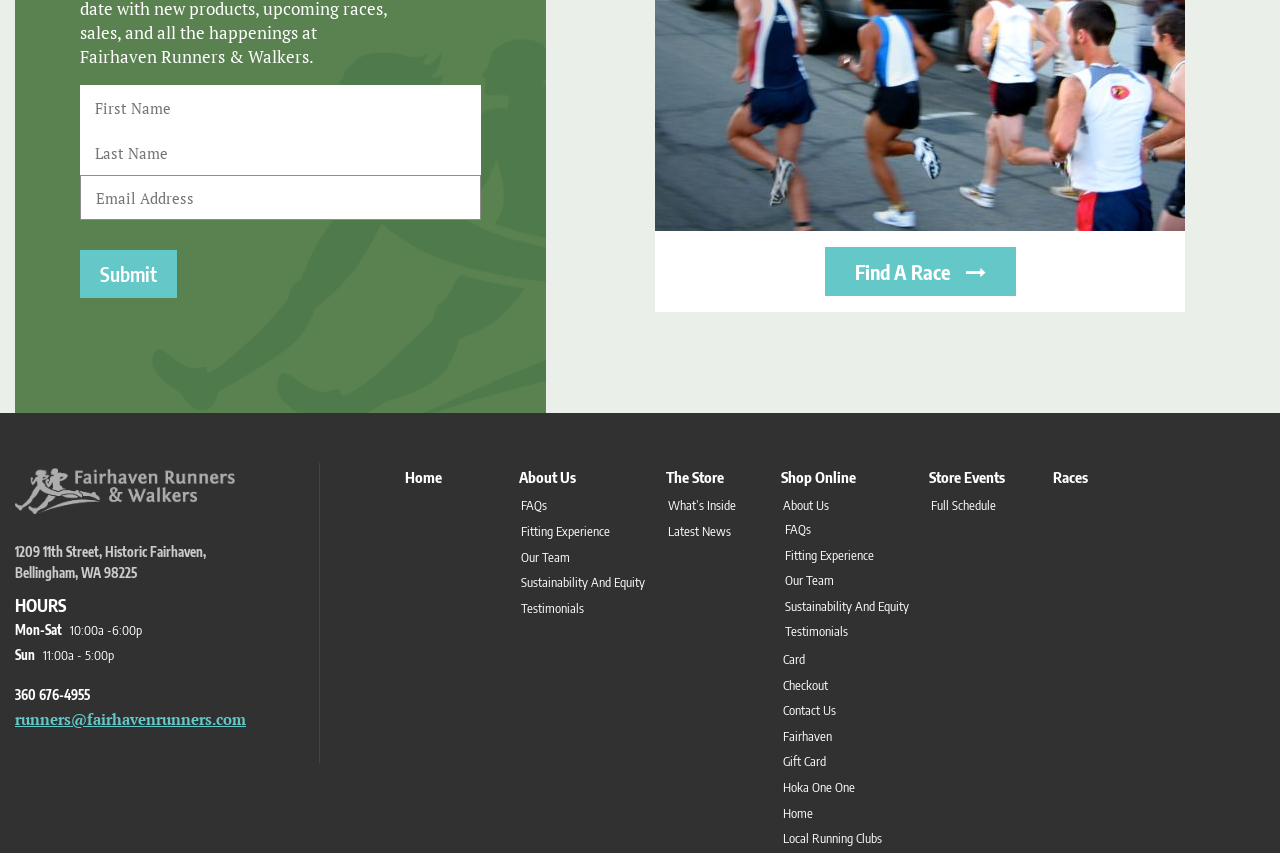What are the hours of operation for the store?
Using the image, answer in one word or phrase.

Mon-Sat 10:00a - 6:00p, Sun 11:00a - 5:00p